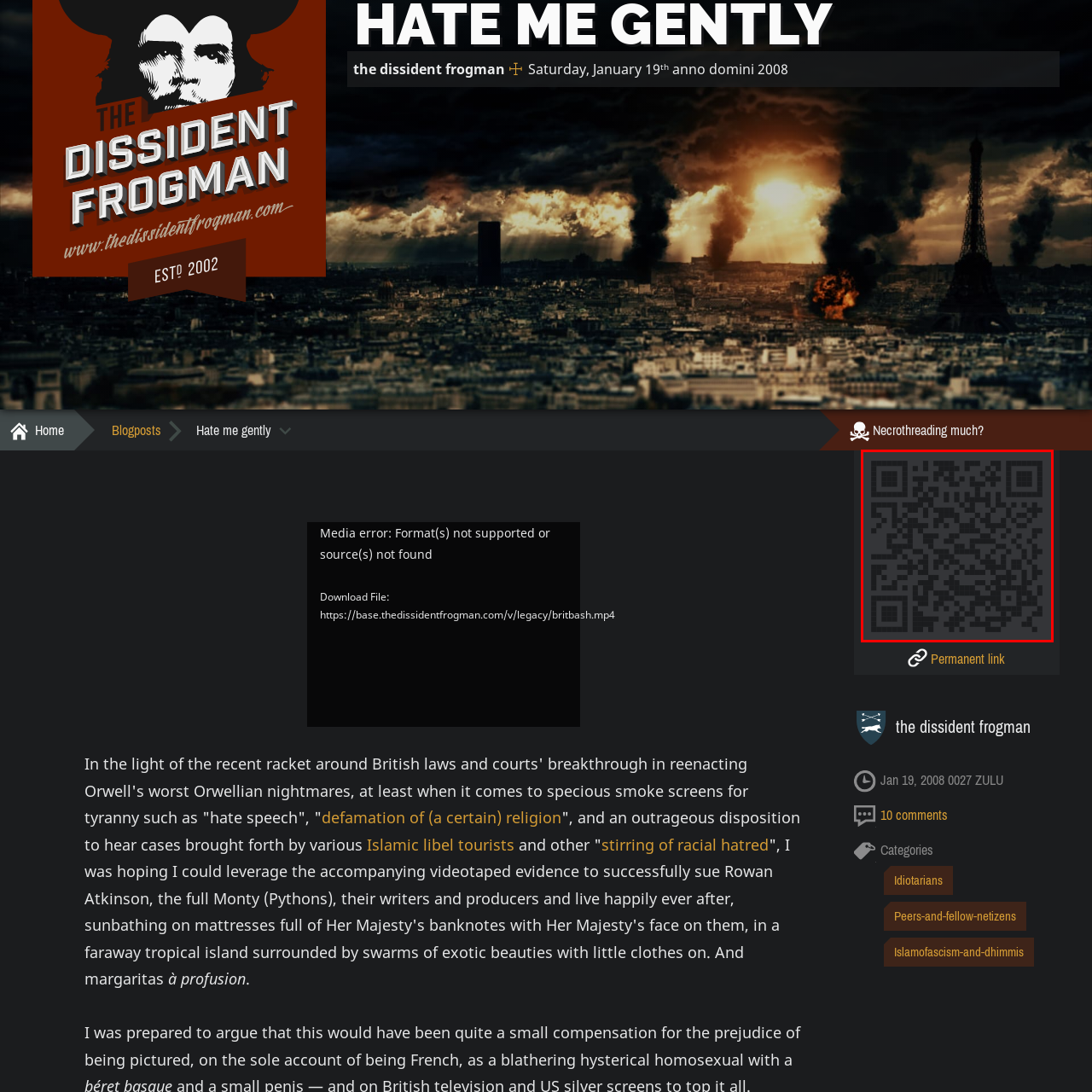What is the color scheme of the QR code?
Analyze the image segment within the red bounding box and respond to the question using a single word or brief phrase.

Monochromatic